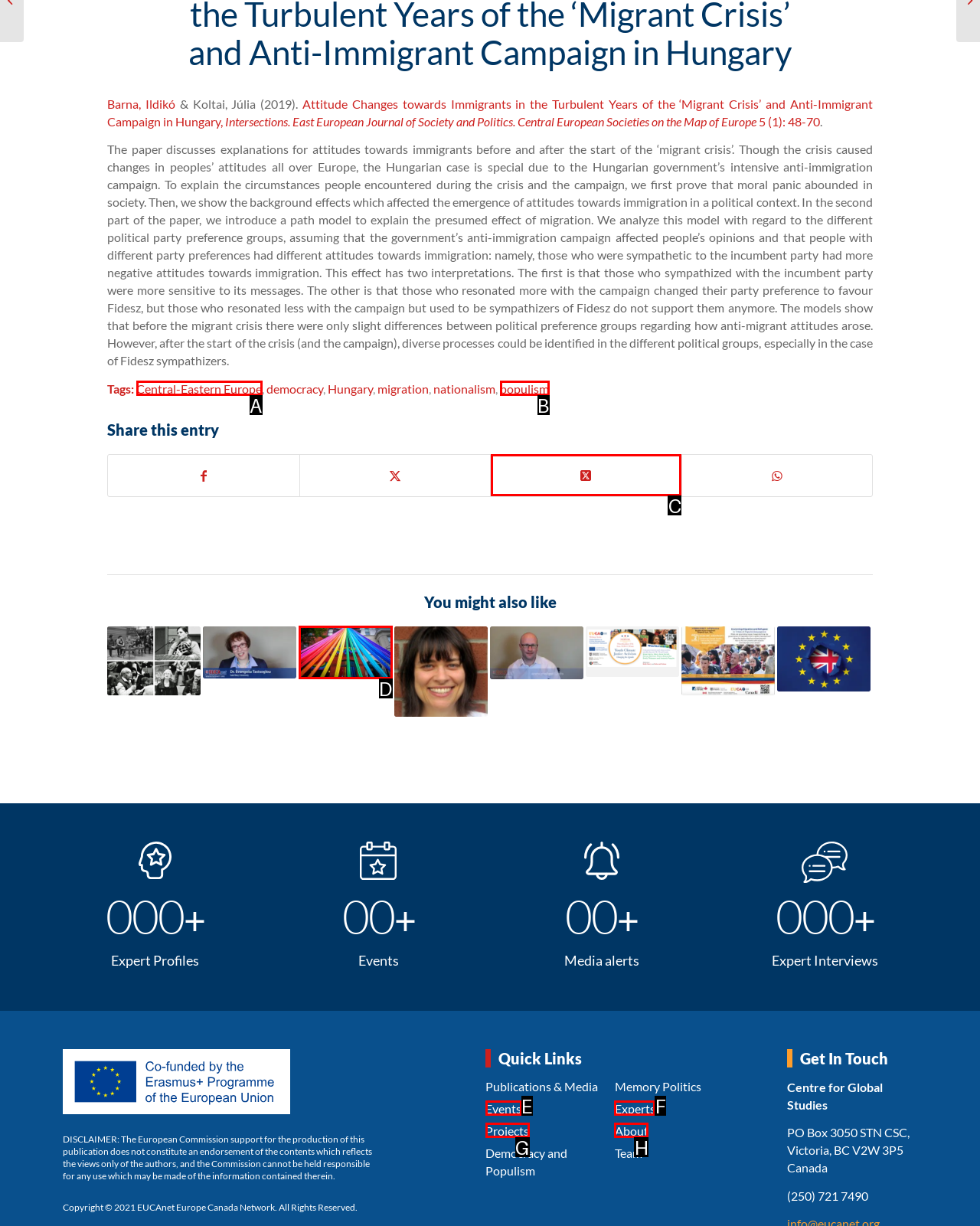Find the HTML element that matches the description provided: Events
Answer using the corresponding option letter.

E